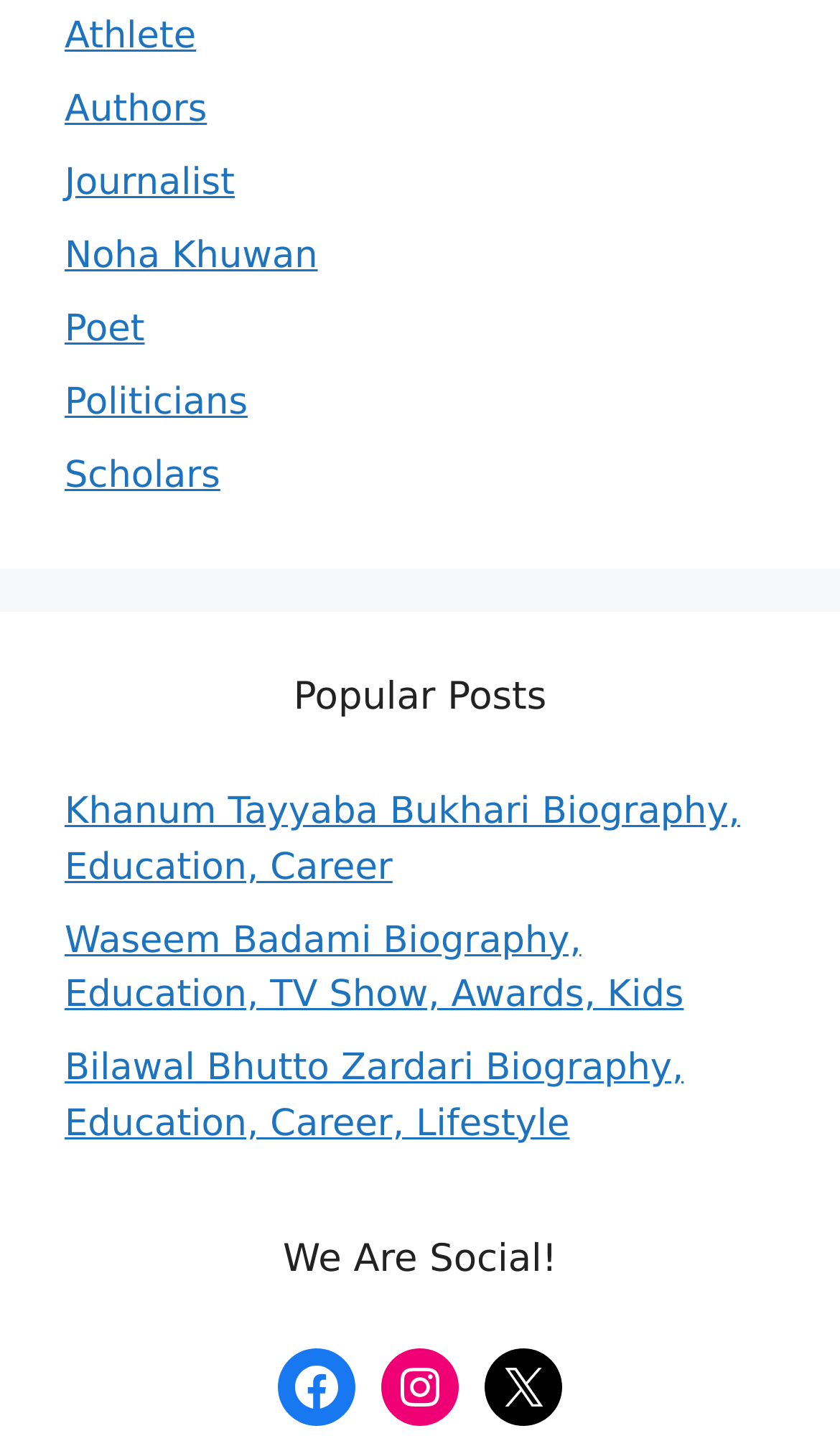Please locate the bounding box coordinates of the region I need to click to follow this instruction: "Read Popular Posts".

[0.077, 0.469, 0.923, 0.501]